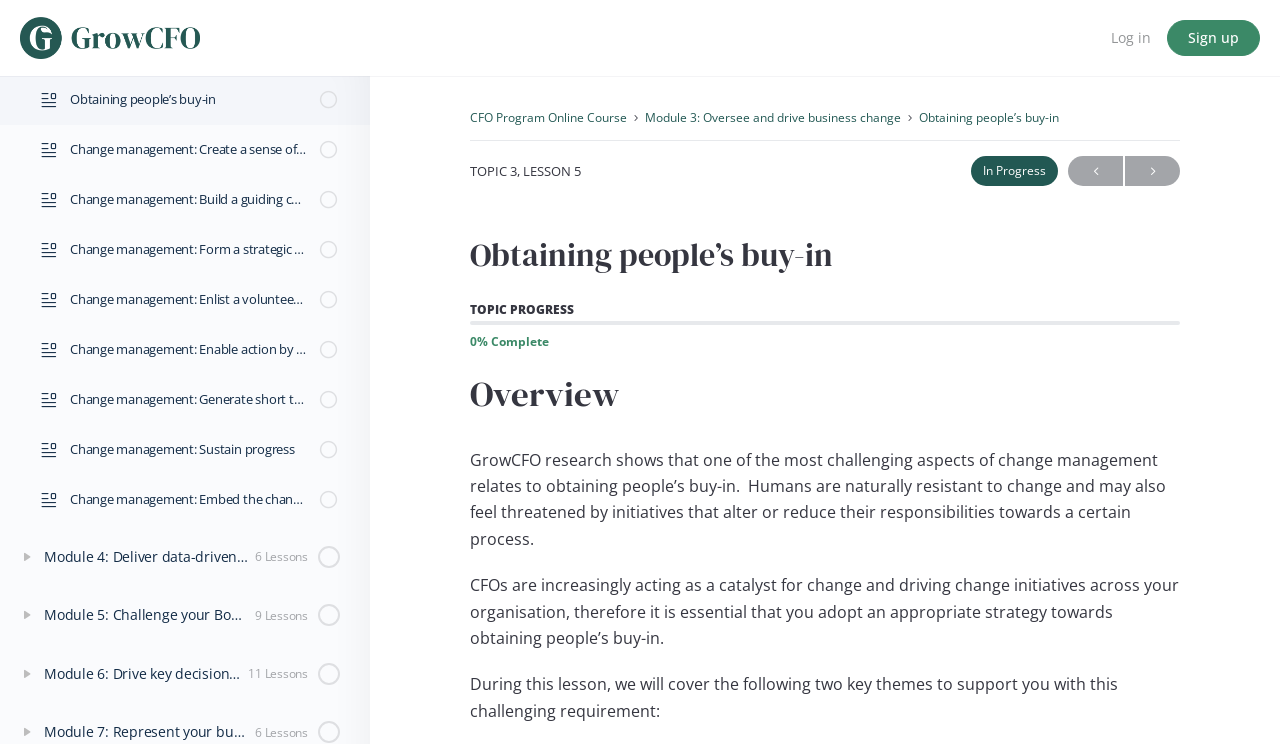Give a short answer using one word or phrase for the question:
What is the emotional reaction to a change initiative?

Not Completed